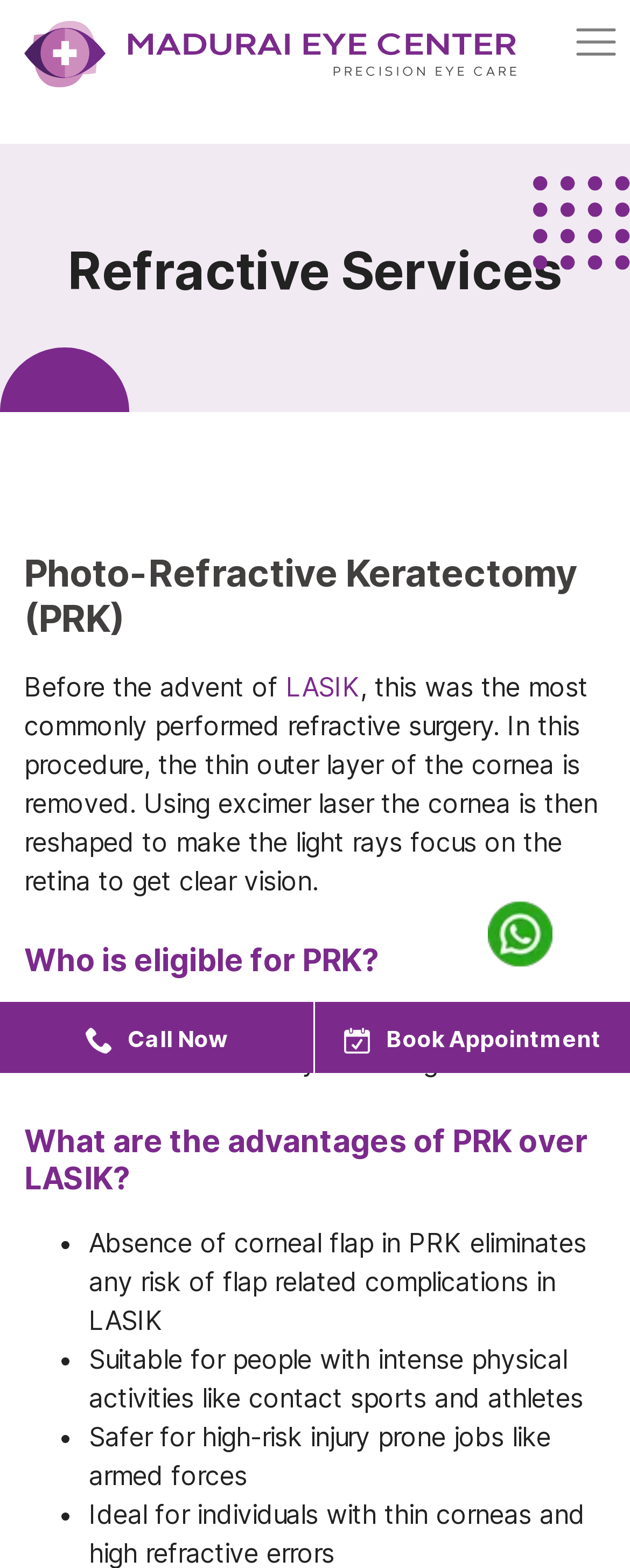Describe the webpage meticulously, covering all significant aspects.

The webpage is about Madurai Eye Center's specialized refractive services and refractive eye surgery. At the top left corner, there is a logo image. Next to it, on the top right corner, there is a toggle navigation button. Below the logo, there is a heading that reads "Refractive Services". 

On the left side of the page, there are two shape images, one above the other. Below these shapes, there is a heading that reads "Photo-Refractive Keratectomy (PRK)". This is followed by a paragraph of text that explains the PRK procedure. The text mentions LASIK, a type of refractive surgery. 

Below the paragraph, there is a heading that reads "Who is eligible for PRK?". This is followed by a list of bullet points that outline the eligibility criteria, including stable refractive error and being above 18 years of age. 

Further down the page, there is a heading that reads "What are the advantages of PRK over LASIK?". This is followed by another list of bullet points that outline the advantages, including the absence of corneal flap-related complications and suitability for people with intense physical activities. 

On the right side of the page, there are two buttons, "Call Now" and "Book Appointment", each with an accompanying image. Below these buttons, there is a WhatsApp link with an accompanying image.